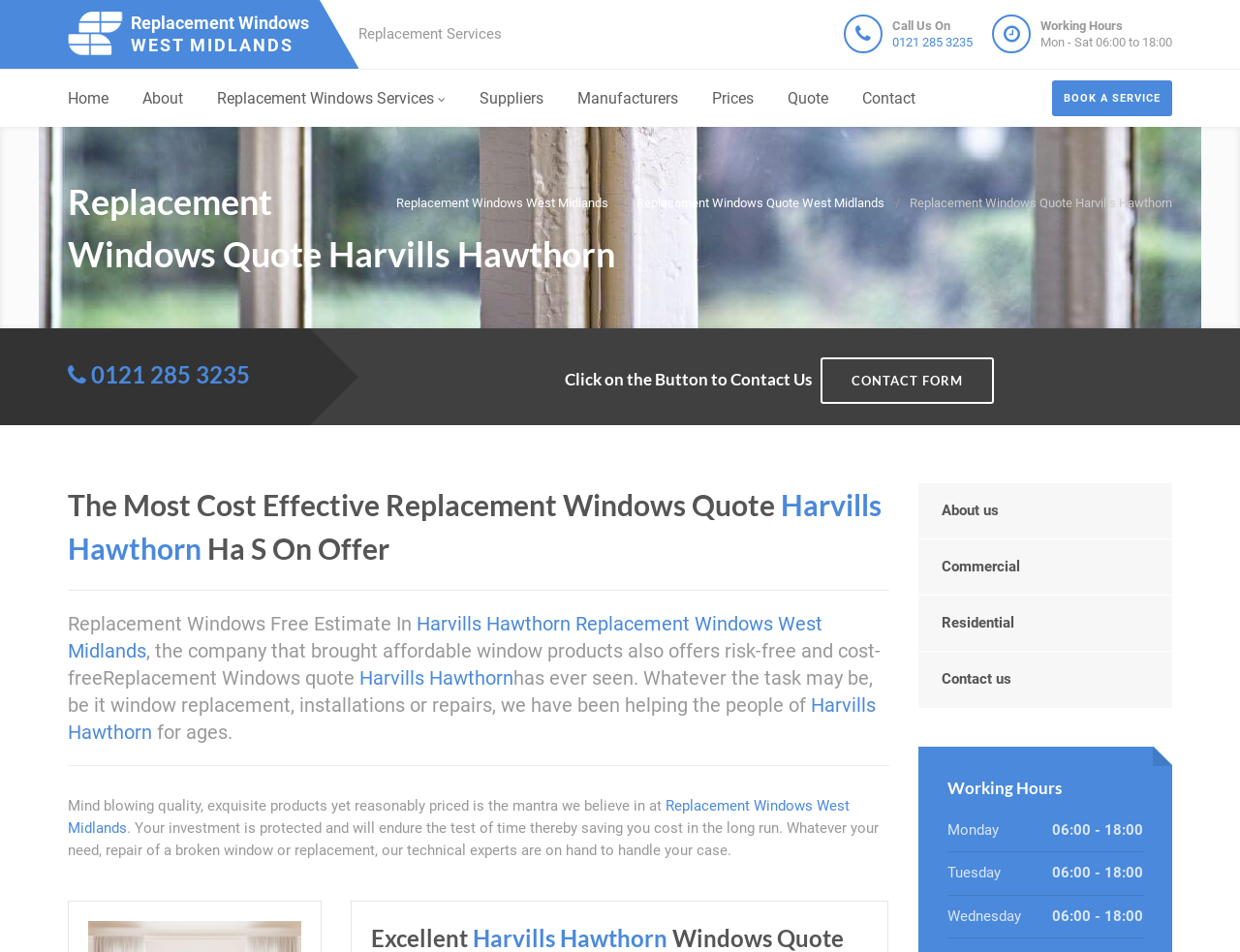Locate the bounding box coordinates of the element that should be clicked to fulfill the instruction: "Contact us".

[0.695, 0.073, 0.738, 0.134]